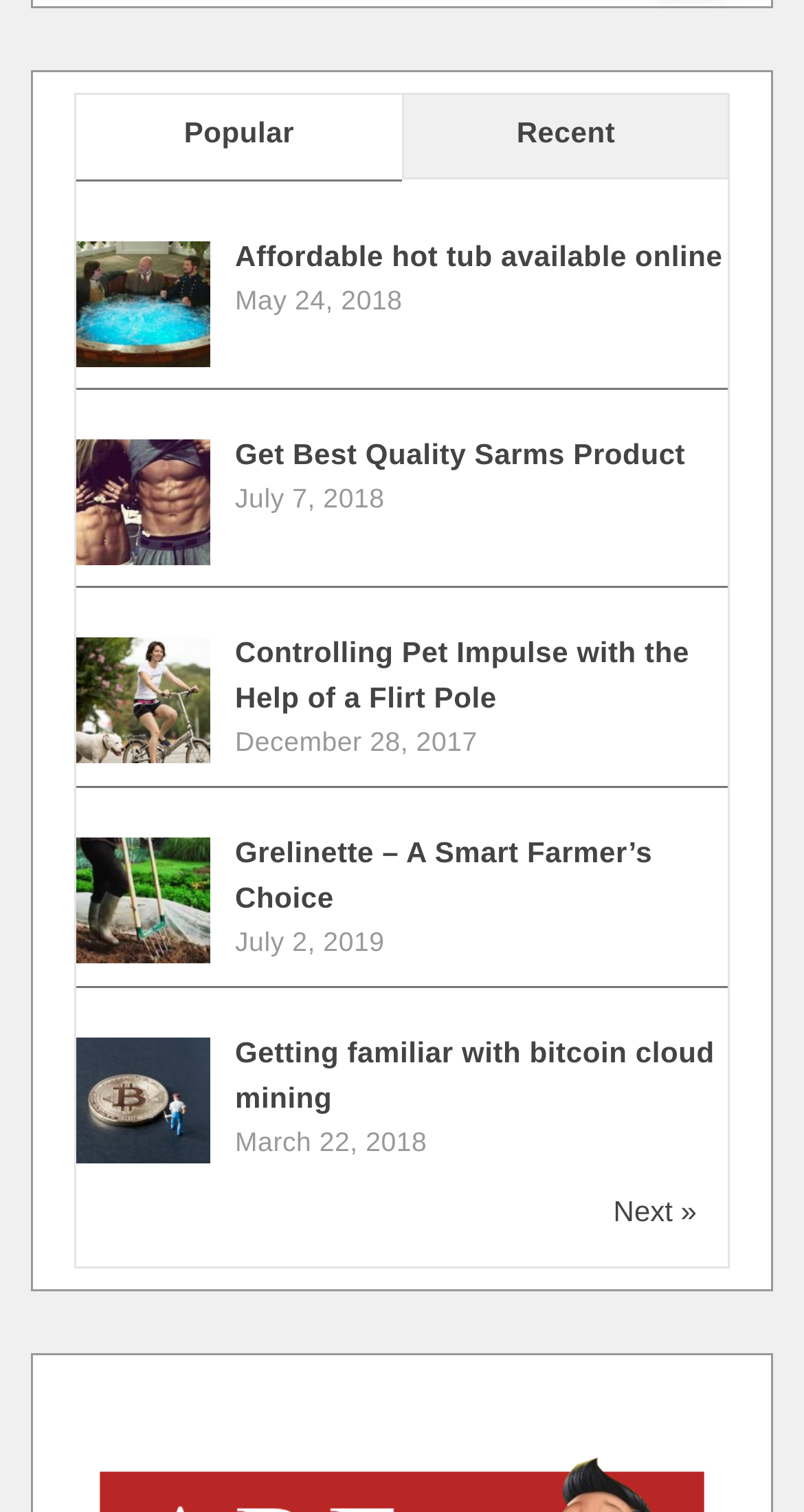Identify the bounding box coordinates of the clickable region to carry out the given instruction: "Read the WordPress News".

None